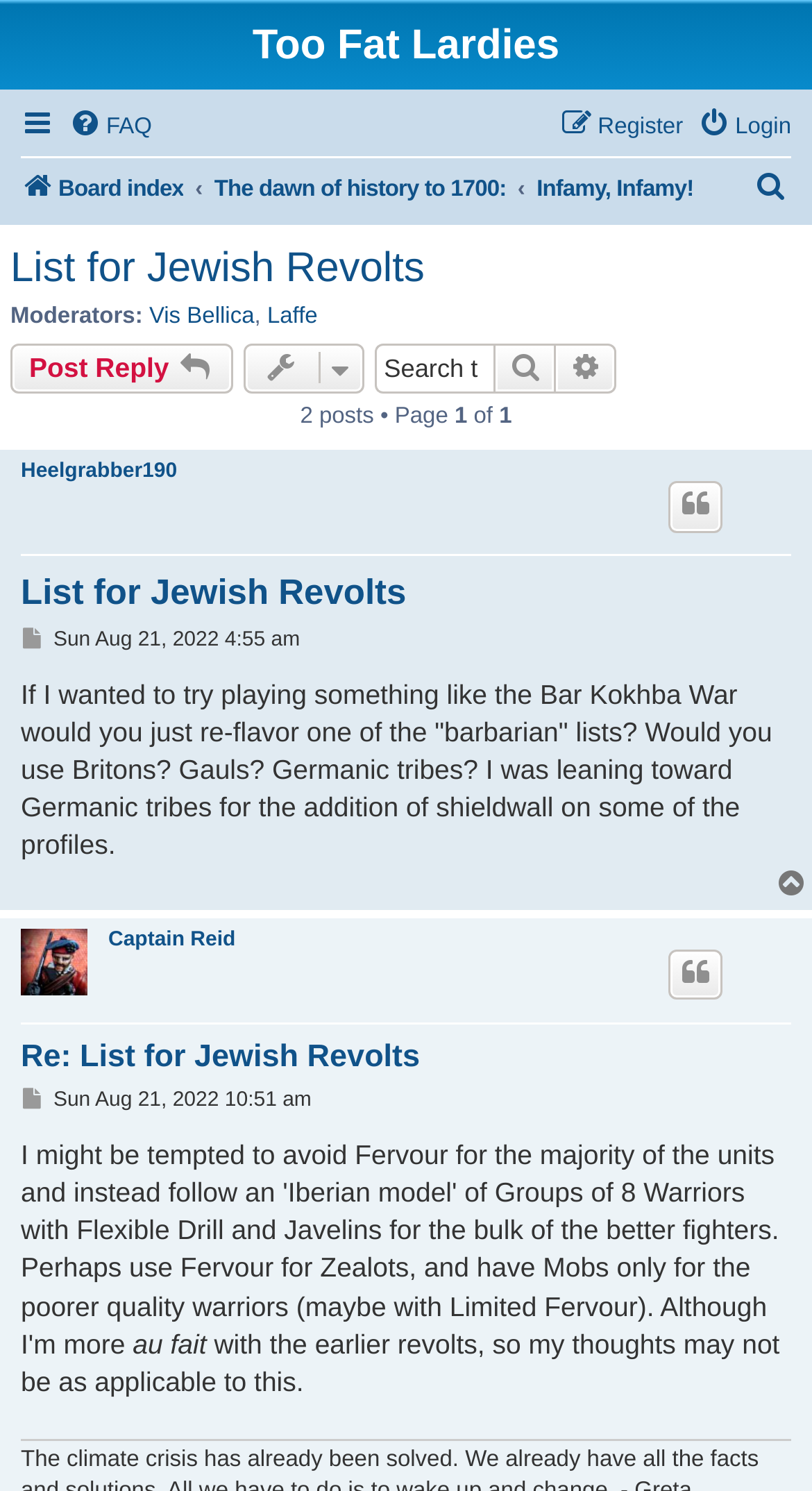Find the bounding box coordinates of the clickable region needed to perform the following instruction: "Post Reply". The coordinates should be provided as four float numbers between 0 and 1, i.e., [left, top, right, bottom].

[0.013, 0.231, 0.287, 0.264]